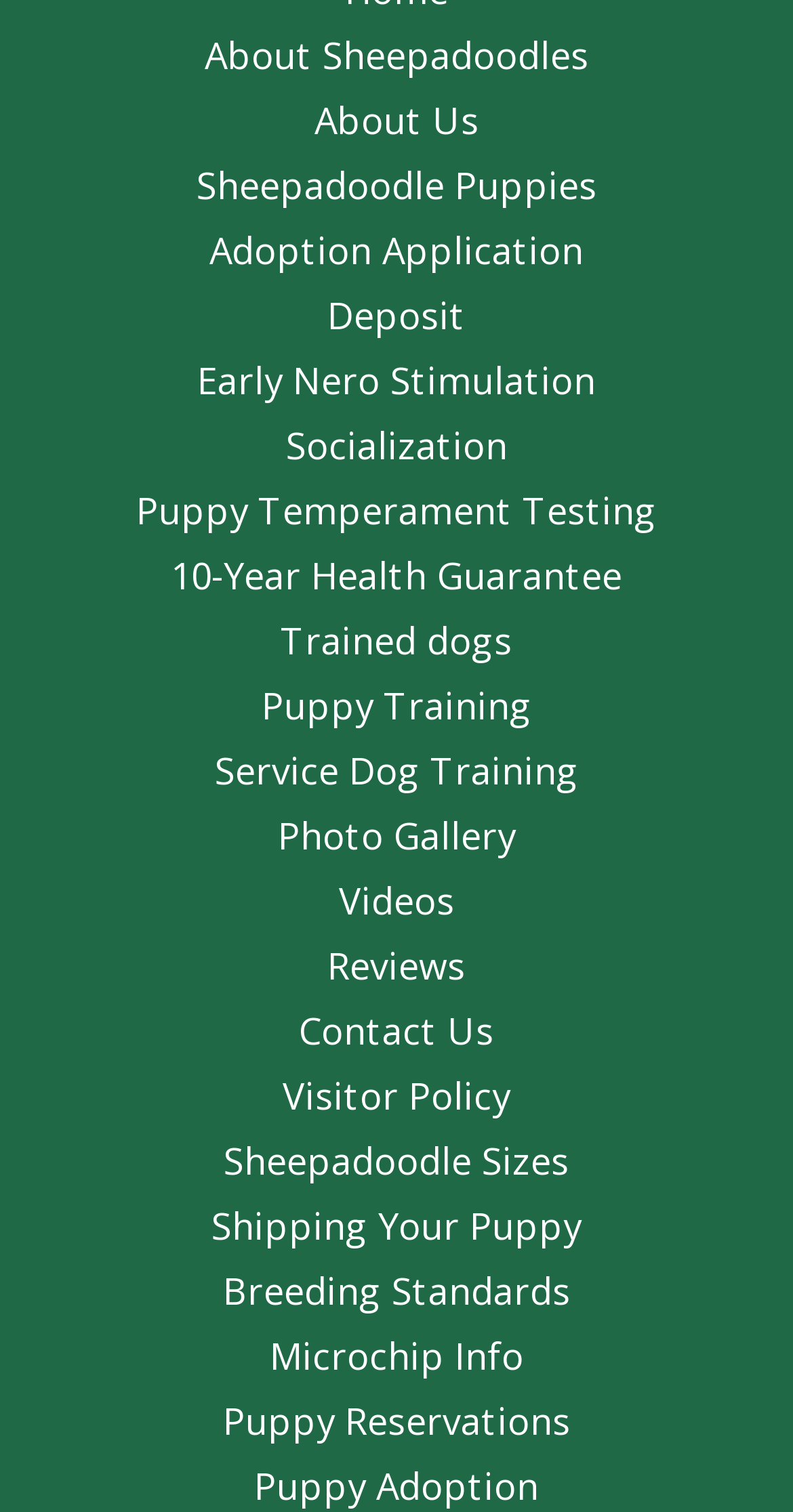Locate the bounding box coordinates of the element to click to perform the following action: 'Learn about Sheepadoodles'. The coordinates should be given as four float values between 0 and 1, in the form of [left, top, right, bottom].

[0.237, 0.015, 0.763, 0.058]